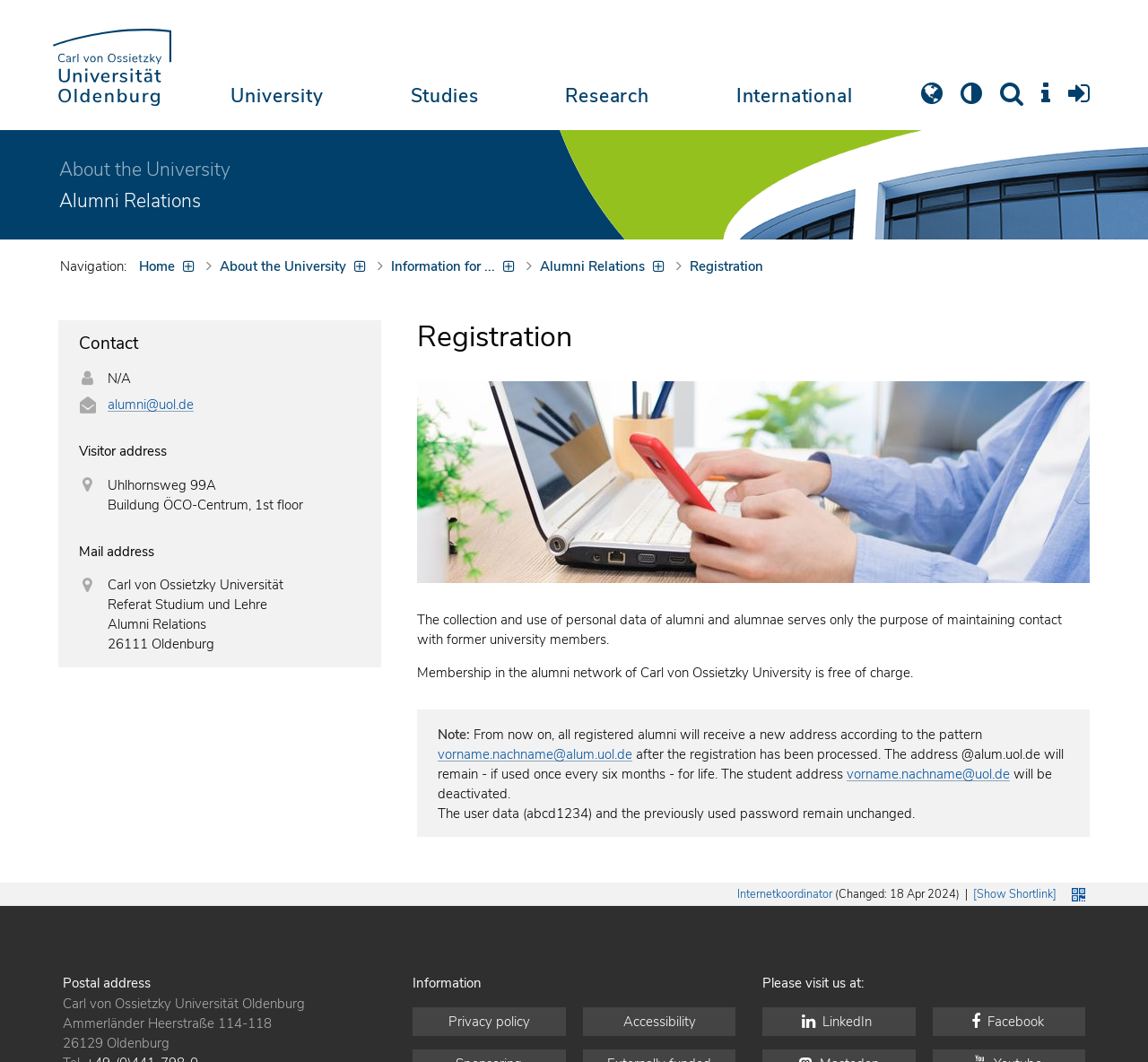Detail the webpage's structure and highlights in your description.

The webpage is about registration at the University of Oldenburg. At the top, there is a navigation menu with links to choose other languages, jump to content, search, and navigate to different parts of the website. Below this menu, there are buttons for the university's main sections: University, Studies, Research, and International.

On the left side, there is a vertical menu with links to About the University, Alumni Relations, and other sections. Below this menu, there is a breadcrumb navigation showing the current page's location within the website.

The main content of the page is divided into several sections. The first section is about contact information, including a visitor address, mail address, and email address. The next section is about registration, which explains the purpose of collecting personal data and the benefits of registering, including a new email address. There is also an image related to registration.

Further down, there are links to Internet coordinators, a shortlink, and a QR code. The page also provides postal address information and links to privacy policy, accessibility, and social media profiles.